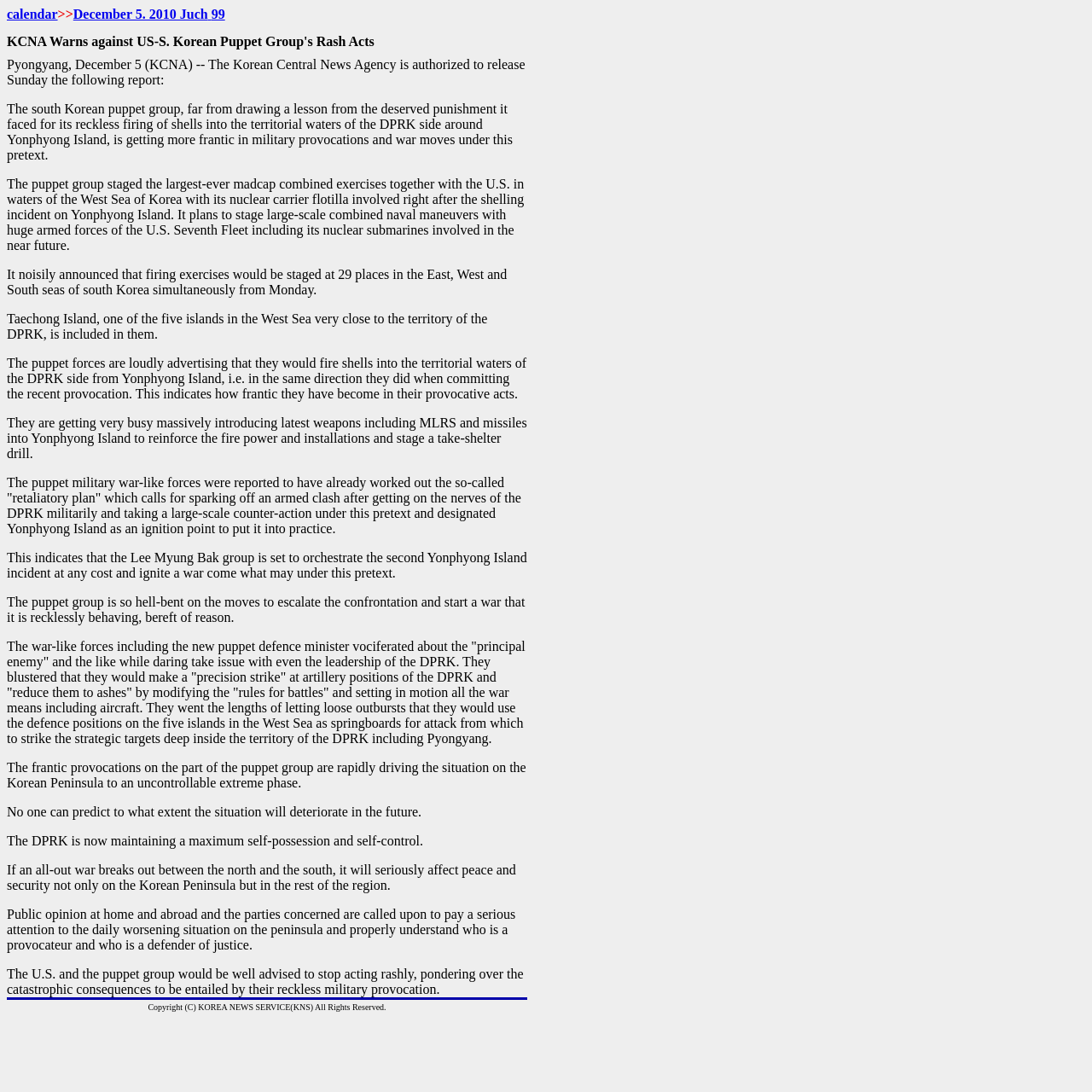What is the name of the news agency mentioned in the article?
With the help of the image, please provide a detailed response to the question.

I found the name of the news agency by reading the article, where it is mentioned as 'The Korean Central News Agency'.